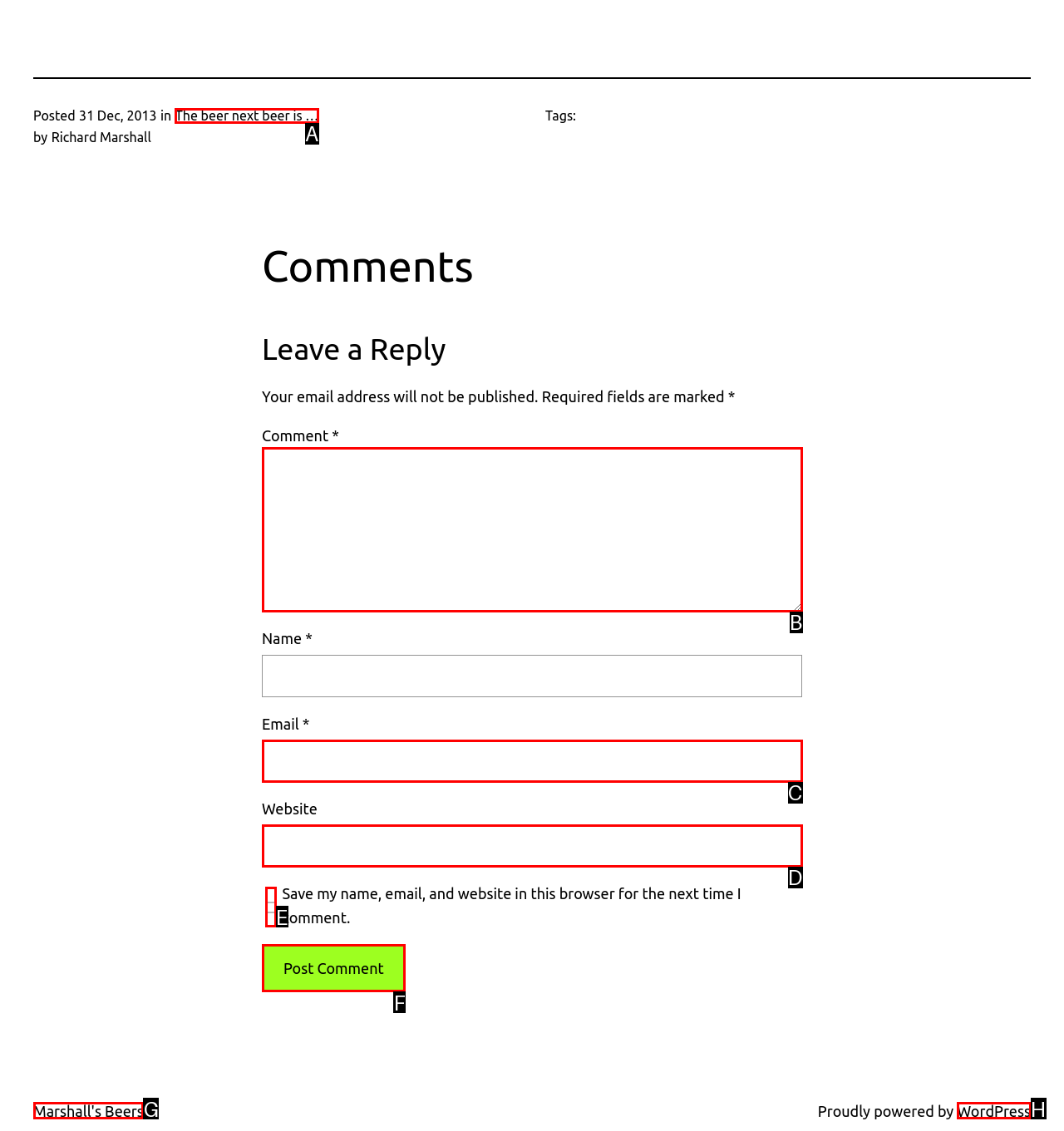Find the option that matches this description: Marshall's Beers
Provide the matching option's letter directly.

G